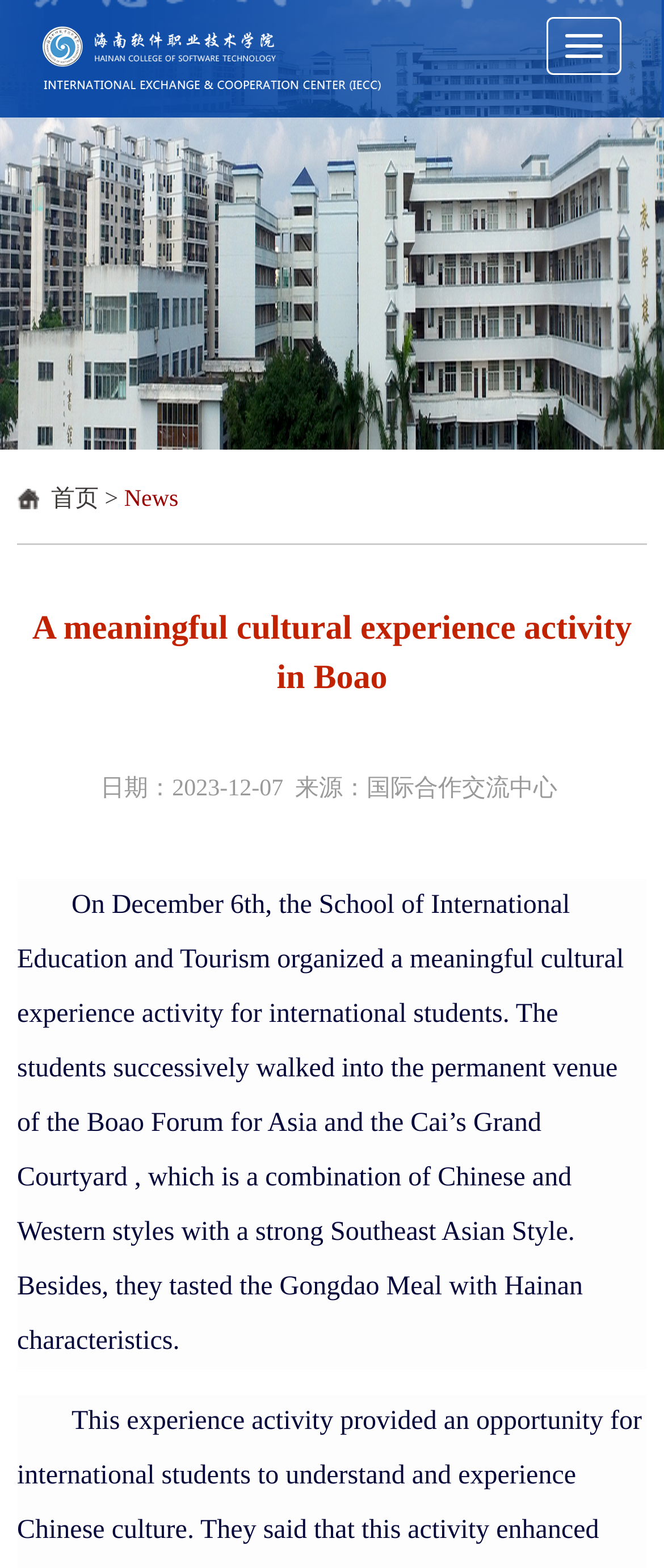Answer the question briefly using a single word or phrase: 
What is the name of the forum that the students visited?

Boao Forum for Asia